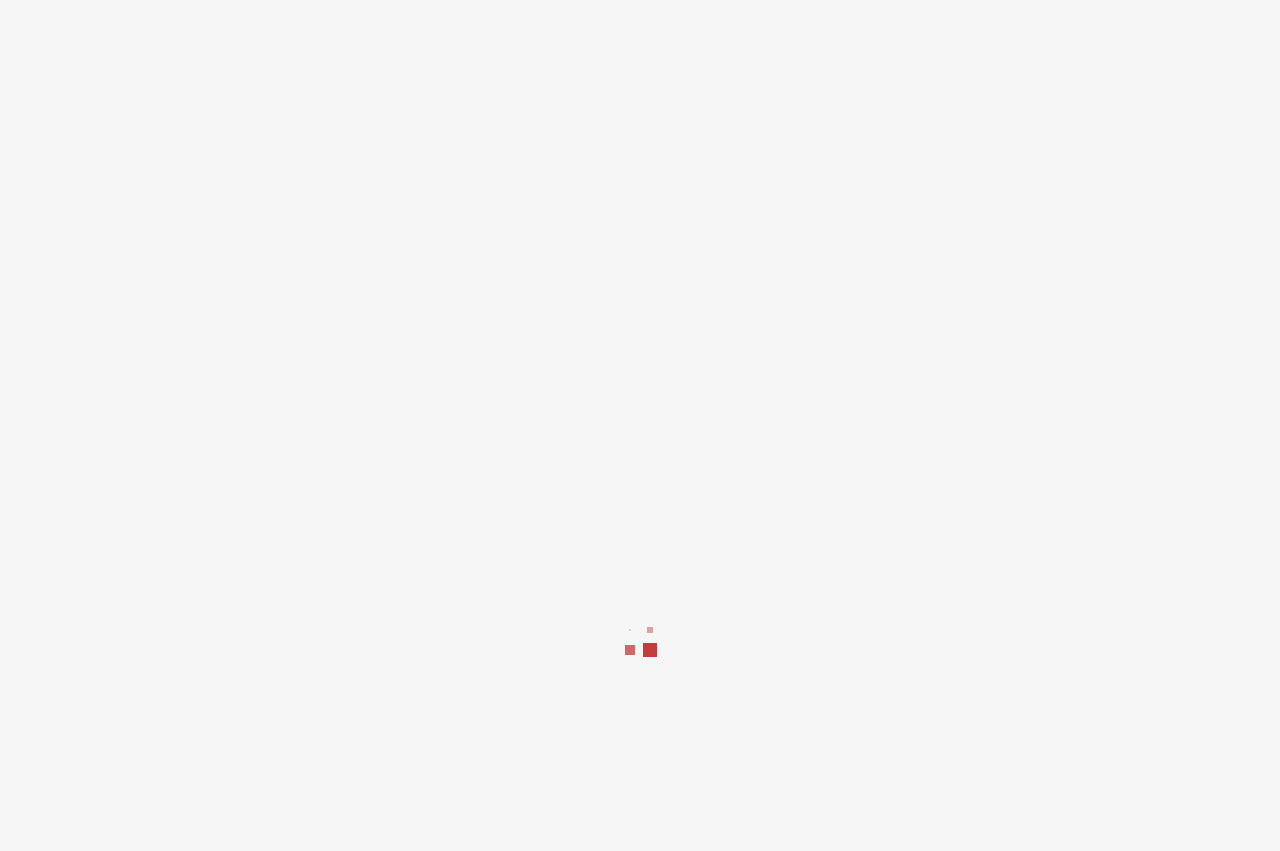Give a detailed explanation of the elements present on the webpage.

The webpage is about Epic Giga, an industrial cleaning firm, and features various articles and information related to the industry. At the top left, there is a date "June 11, 2024" and a link to "Epic Giga" with an accompanying image. Below this, there is a link to "CONTACT" and a search icon on the right side.

The main content area is divided into sections. The first section has a breadcrumb navigation menu with links to "Home", "Services", and the current page "Information And Articles About Industrial Cleaning Firm". Below this, there is a header section with links to "Services" and "epicgiga", as well as a date "December 8, 2023" and a text indicating a 5-minute read.

The main article is titled "Information And Articles About Industrial Cleaning Firm" and discusses the importance of training, communication, and managing expectations in workplace cleaning techniques. The article also touches on the impact of the COVID-19 pandemic on the industry.

On the right side, there is a search bar with a "SEARCH" label and a button to initiate the search. Below this, there is a section titled "RELATED POSTS" with four links to other articles on various topics, including sex, cannabis, and gift cards.

Overall, the webpage provides information and articles related to industrial cleaning, with additional features such as a search bar and related posts section.